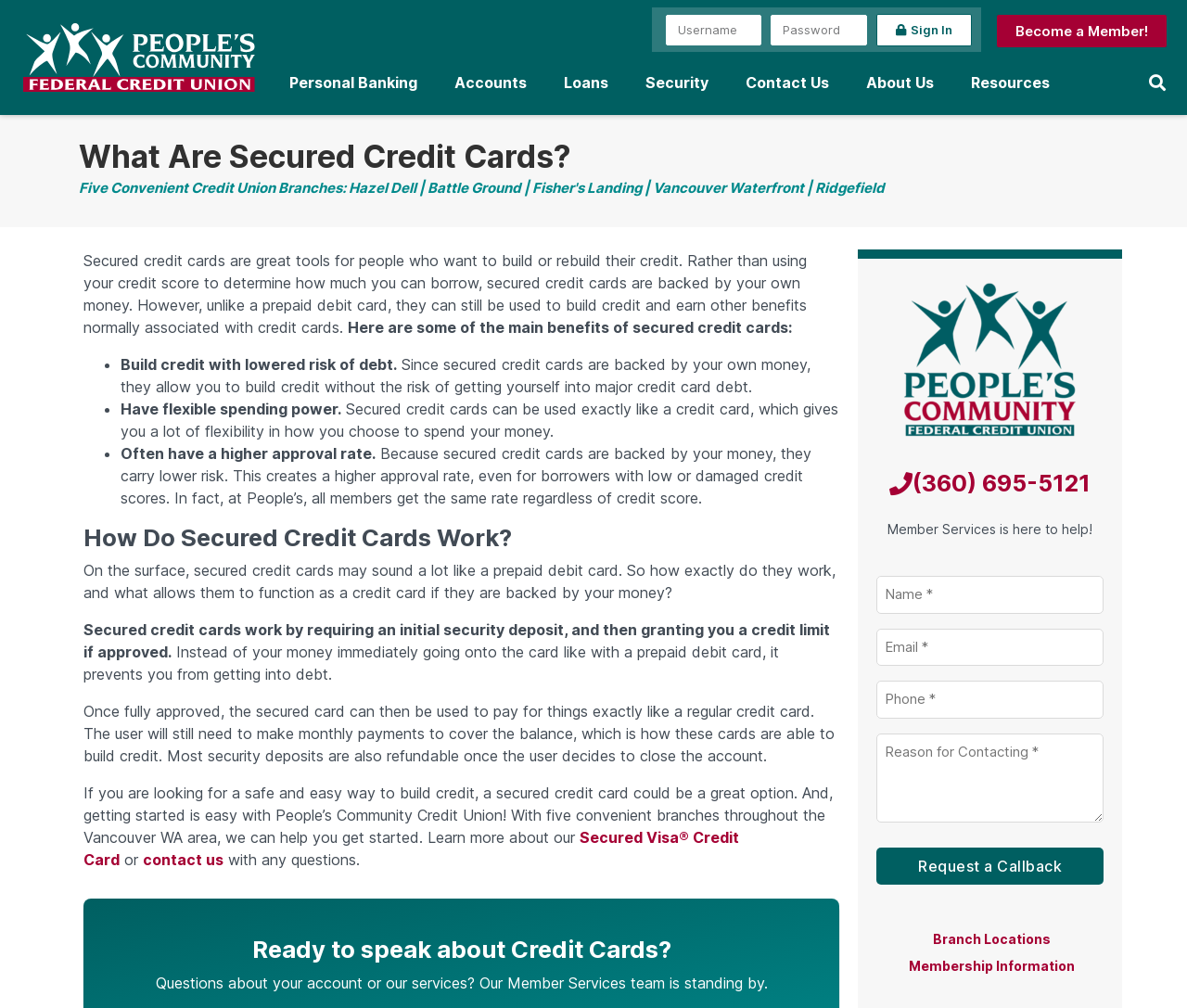Identify the bounding box coordinates of the region that should be clicked to execute the following instruction: "Contact us".

[0.612, 0.059, 0.714, 0.105]